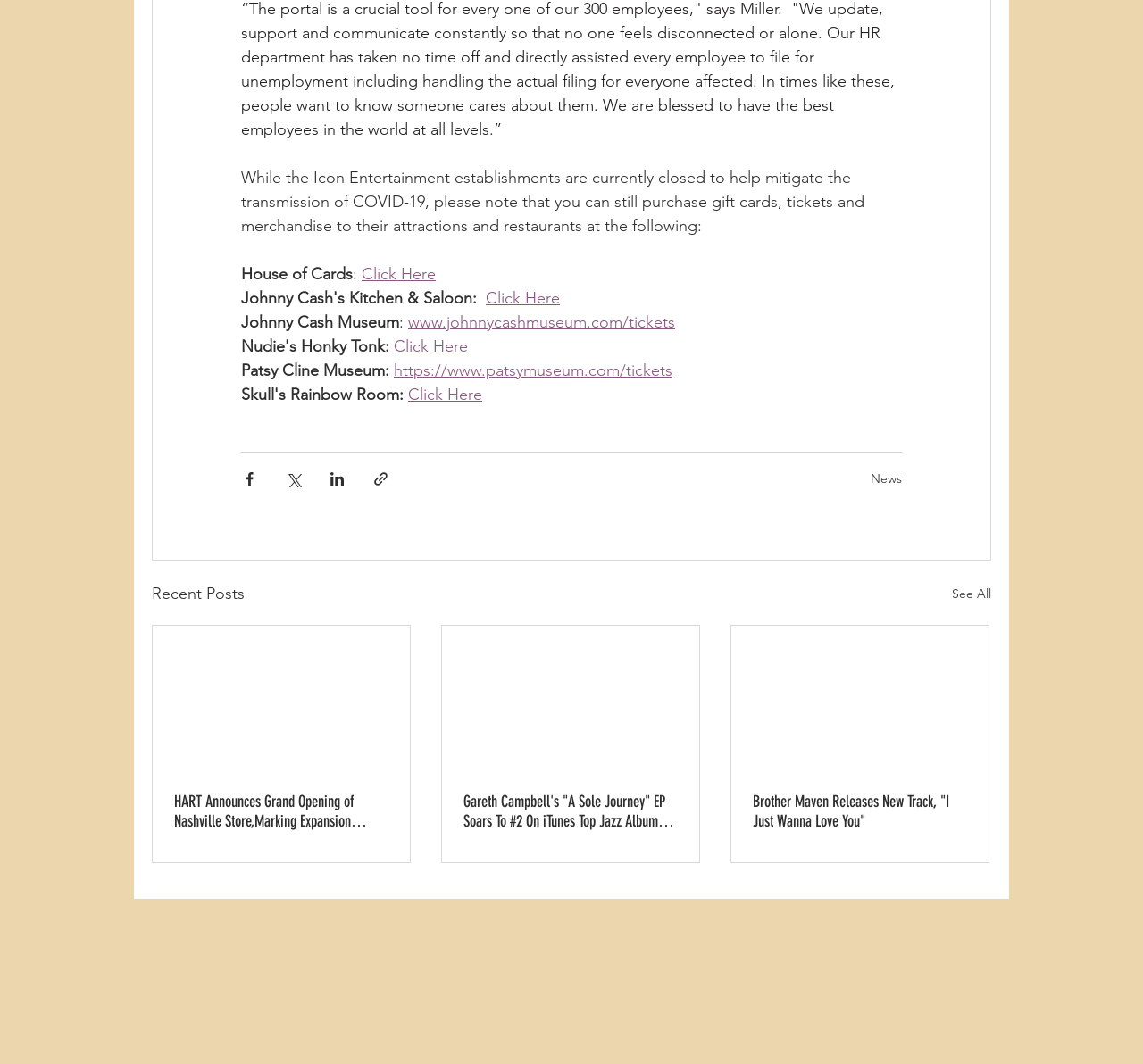Please locate the bounding box coordinates of the element that should be clicked to complete the given instruction: "Buy tickets for Johnny Cash Museum".

[0.357, 0.293, 0.591, 0.312]